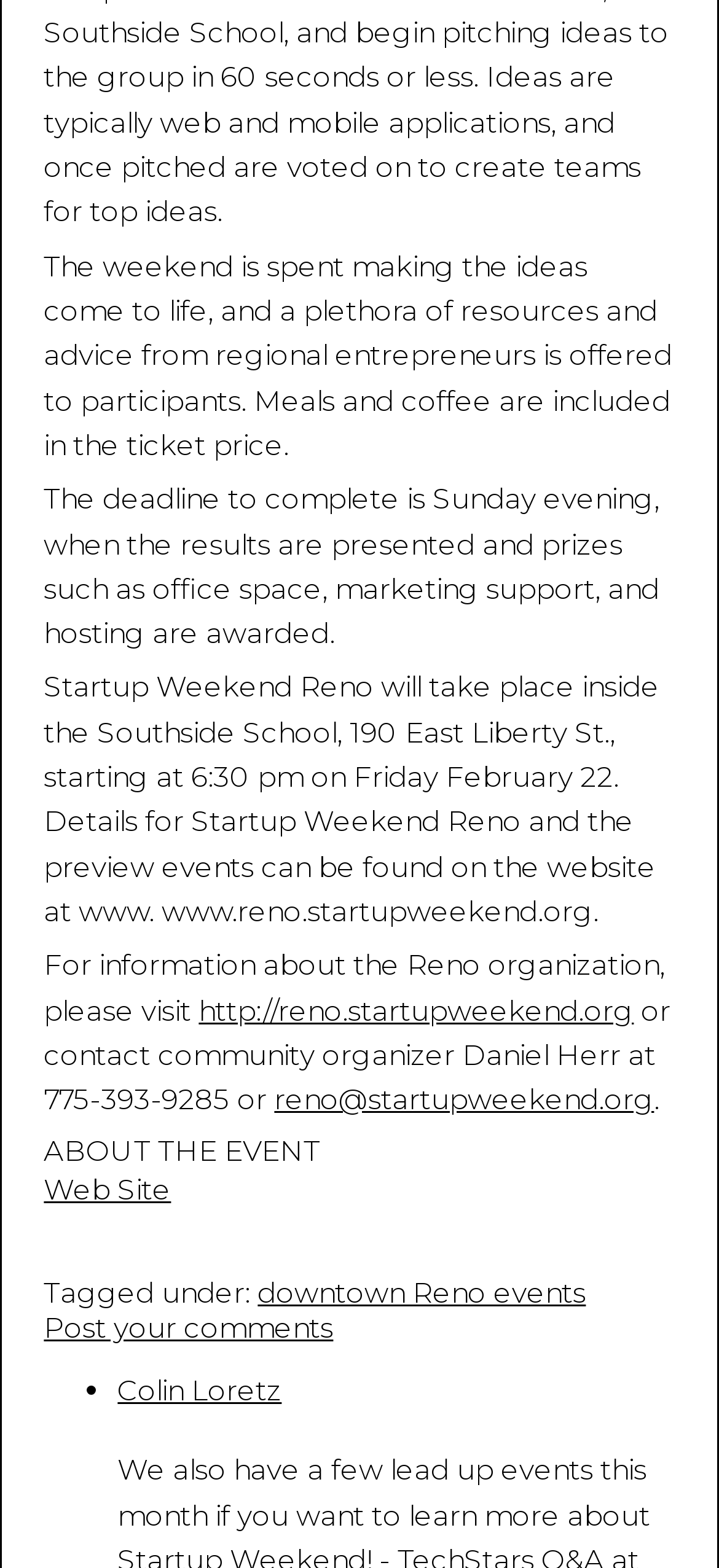Bounding box coordinates are specified in the format (top-left x, top-left y, bottom-right x, bottom-right y). All values are floating point numbers bounded between 0 and 1. Please provide the bounding box coordinate of the region this sentence describes: Web Site

[0.061, 0.747, 0.238, 0.769]